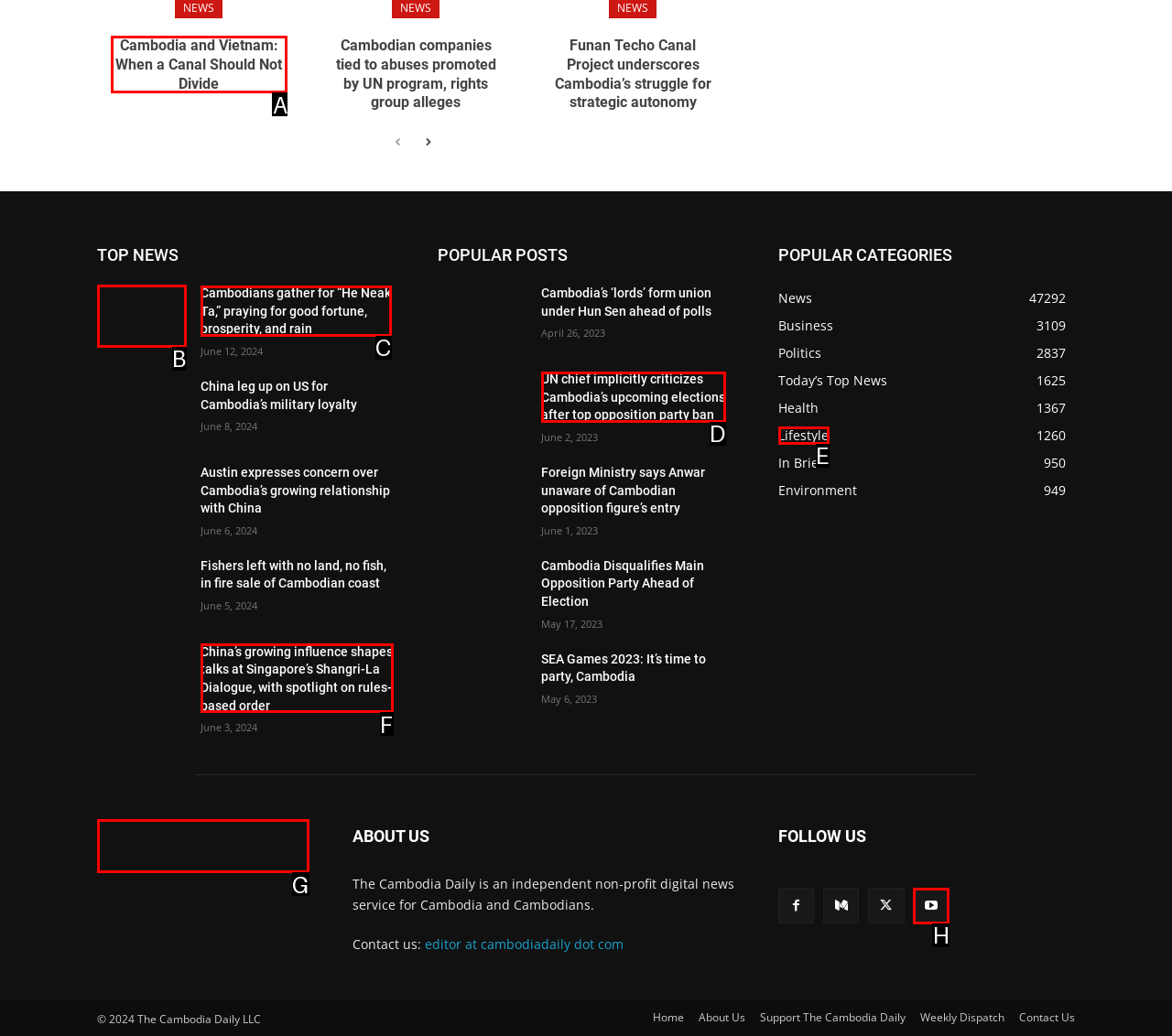For the instruction: read the latest news, determine the appropriate UI element to click from the given options. Respond with the letter corresponding to the correct choice.

None